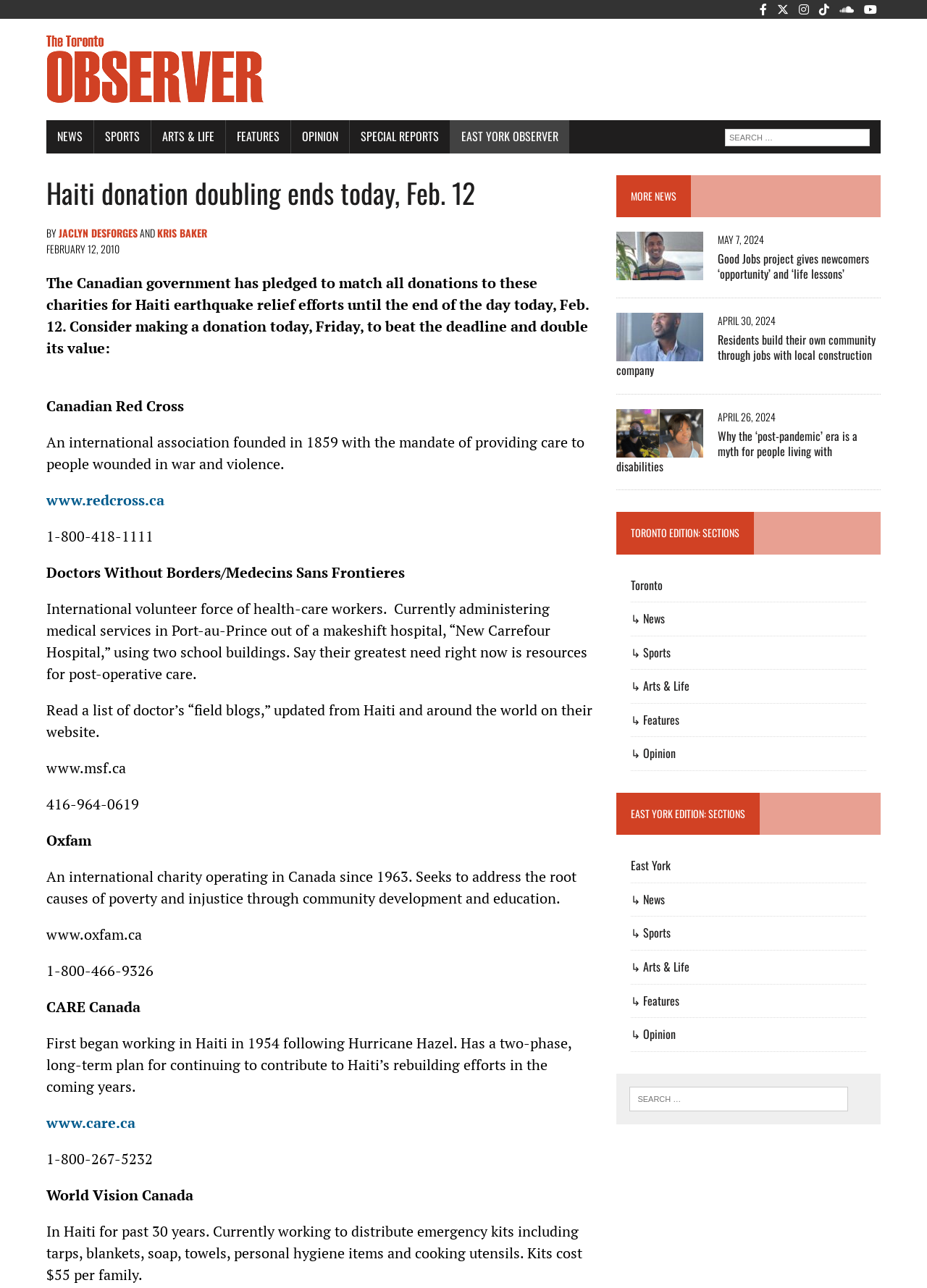Provide a short answer using a single word or phrase for the following question: 
What is the name of the local construction company mentioned in the article?

Not specified